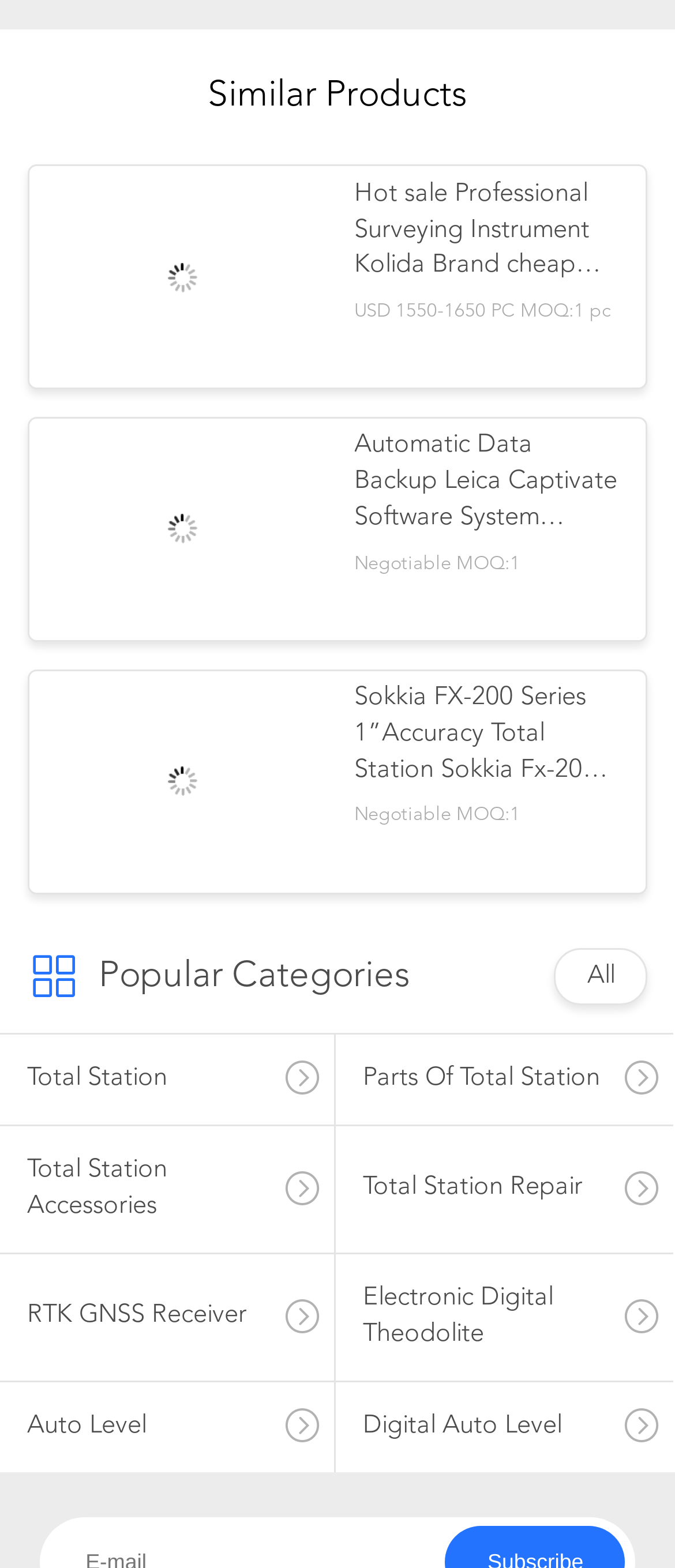Identify the bounding box of the UI element described as follows: "Total Station". Provide the coordinates as four float numbers in the range of 0 to 1 [left, top, right, bottom].

[0.0, 0.66, 0.495, 0.718]